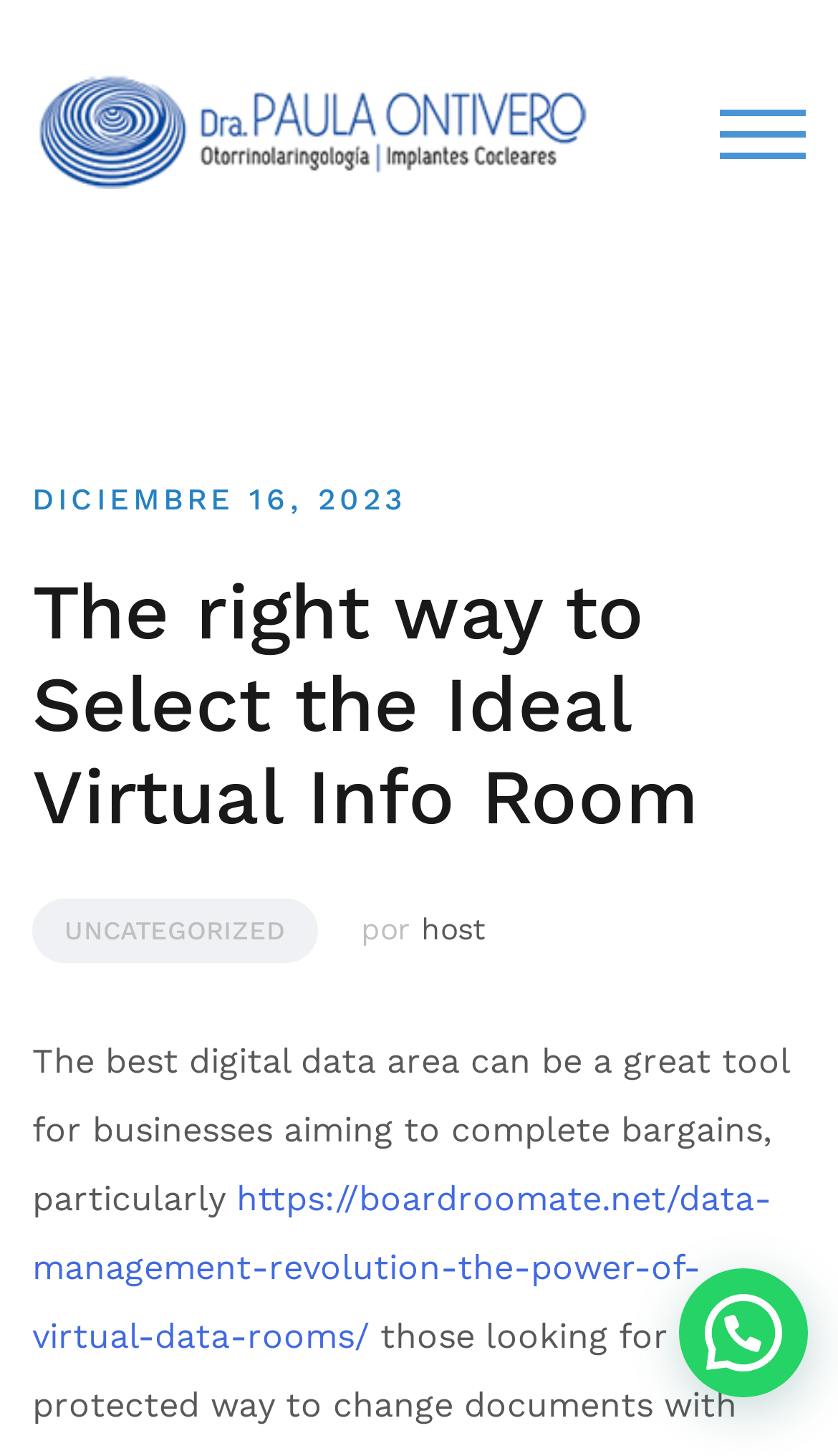Offer a detailed account of what is visible on the webpage.

The webpage is about selecting the ideal virtual info room, with a focus on Dra. Paula Ontivero. At the top left, there is a link and an image, both labeled "Dra. Paula Ontivero". On the top right, there is a button to alternate the mobile menu. 

Below the top section, there is a header area that spans across the page. Within this area, there is a table on the left with a link to a date, "DICIEMBRE 16, 2023". Next to the table, there is a heading that reads "The right way to Select the Ideal Virtual Info Room". 

Further down, there is a link to "UNCATEGORIZED" on the left, followed by the text "por" and a link to "host". Below this section, there is a paragraph of text that discusses the benefits of a digital data area for businesses. The paragraph is followed by a link to an external article about the power of virtual data rooms.